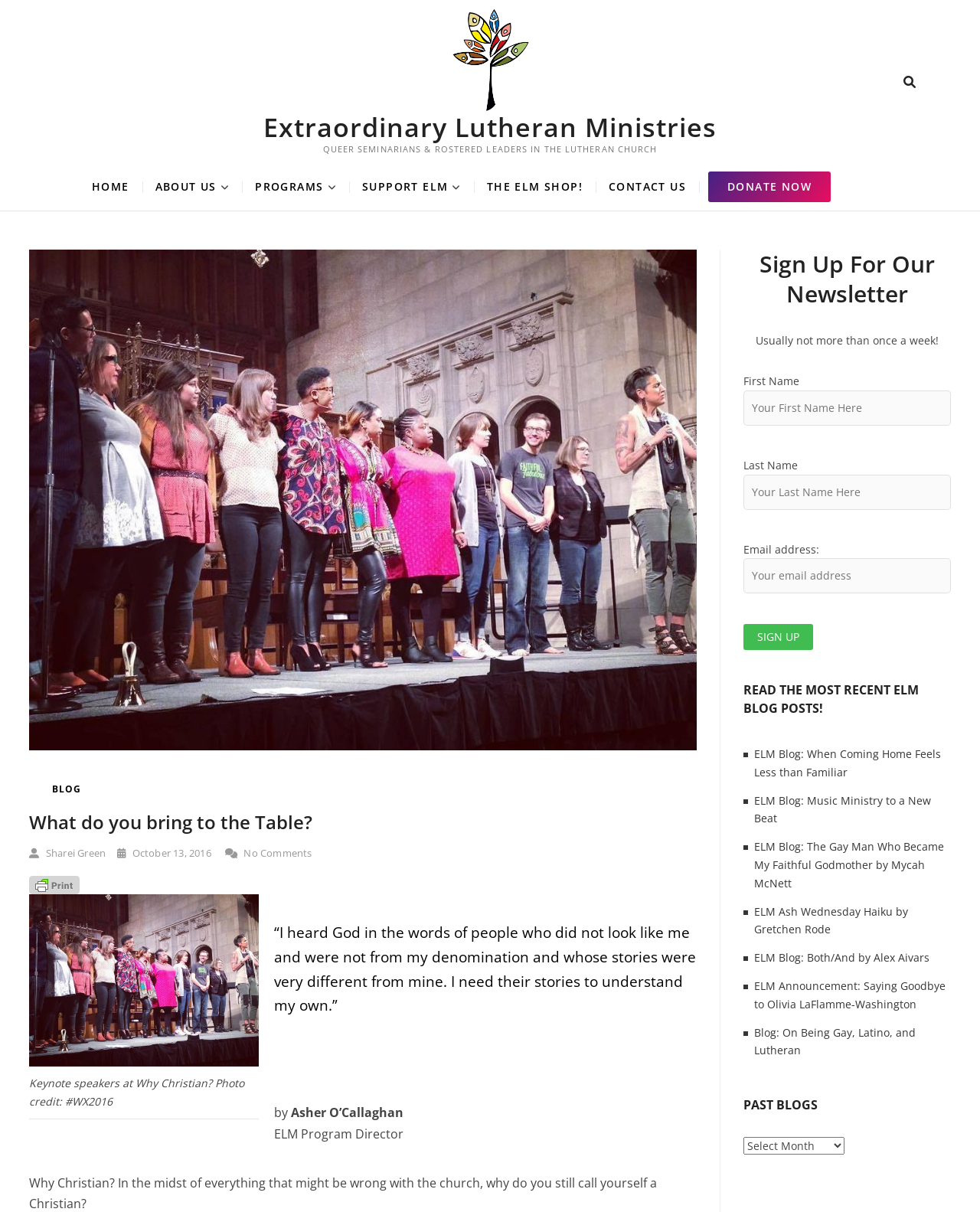Please give a short response to the question using one word or a phrase:
What is the name of the program director?

Asher O'Callaghan